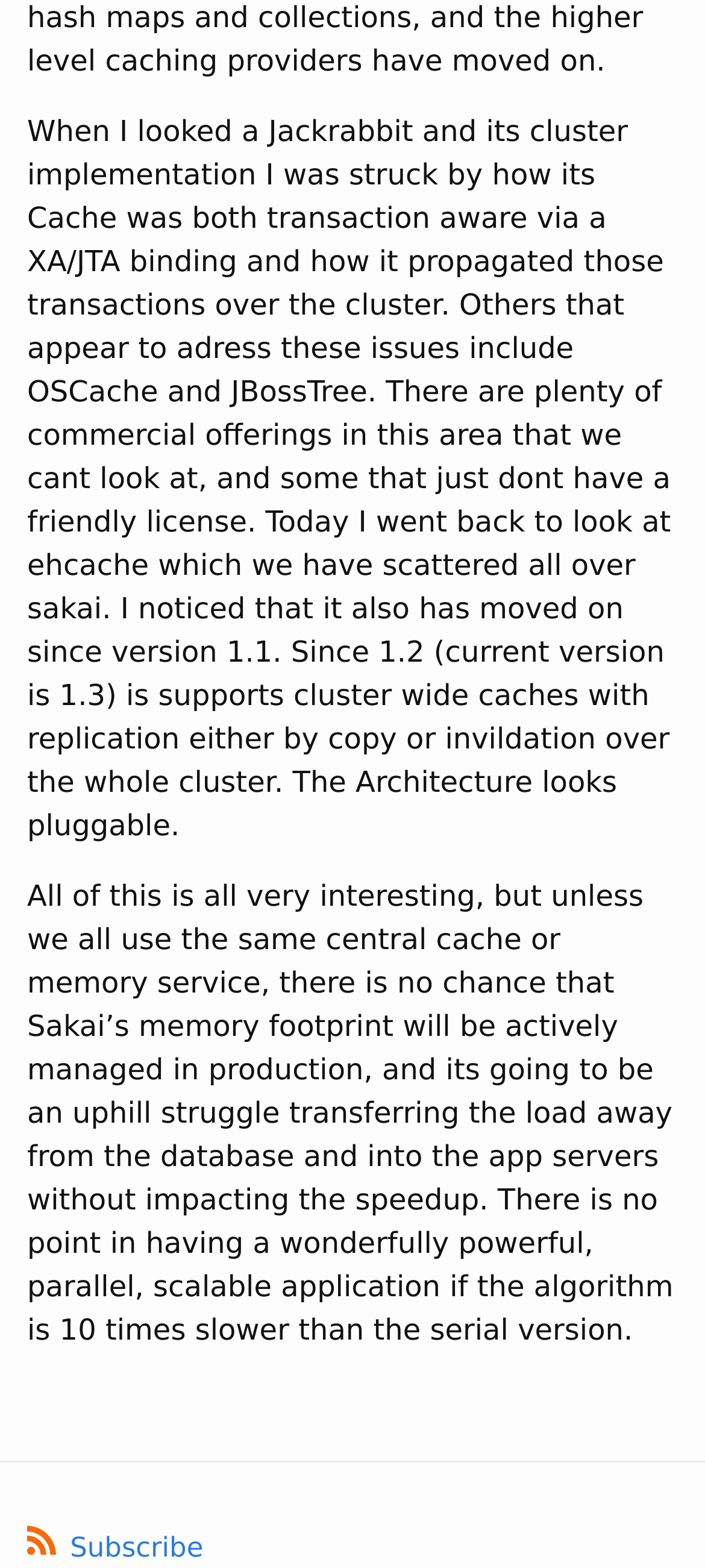Locate the UI element that matches the description Subscribe in the webpage screenshot. Return the bounding box coordinates in the format (top-left x, top-left y, bottom-right x, bottom-right y), with values ranging from 0 to 1.

[0.038, 0.977, 0.288, 0.997]